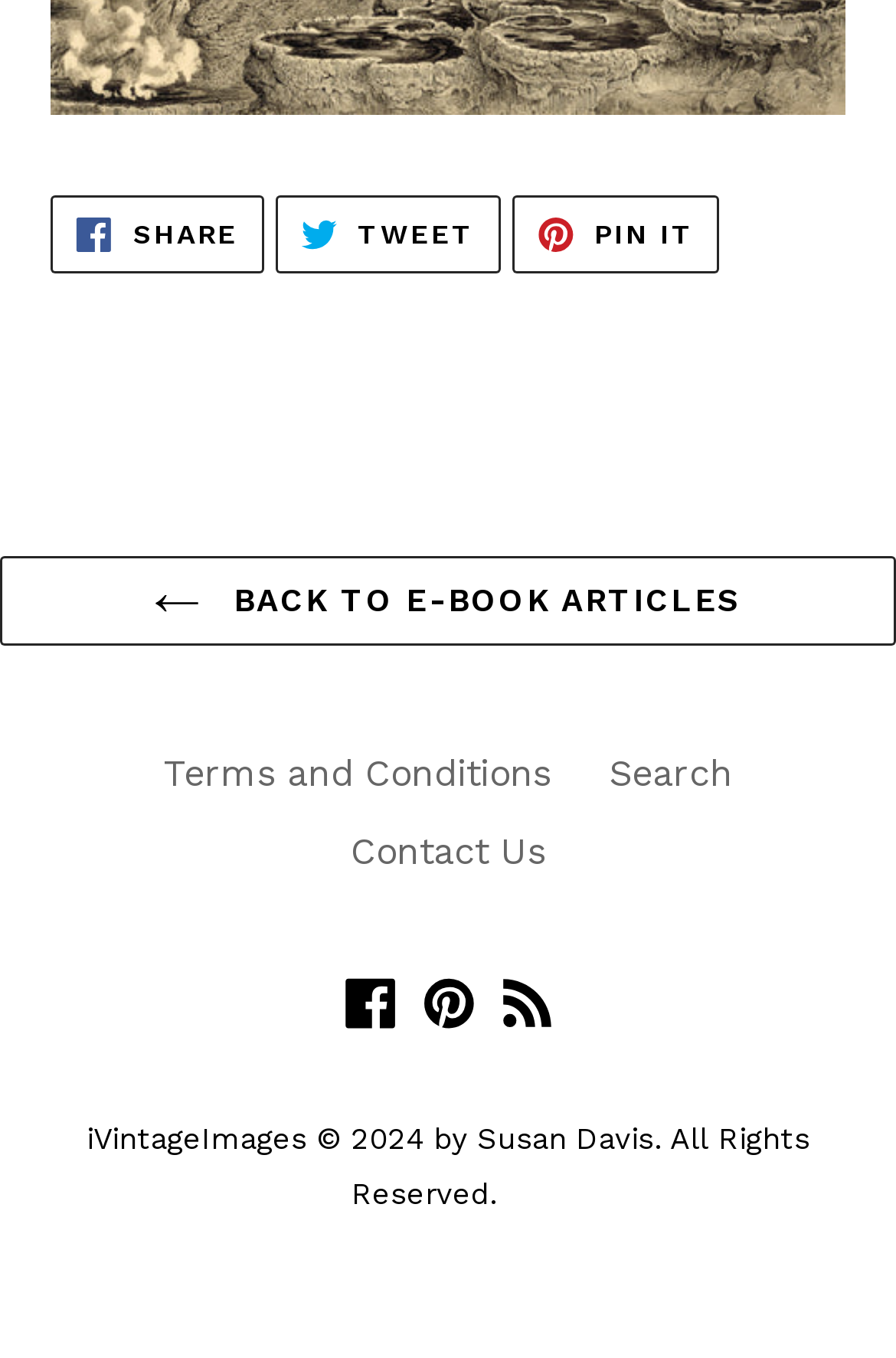Locate the coordinates of the bounding box for the clickable region that fulfills this instruction: "View terms and conditions".

[0.182, 0.553, 0.615, 0.585]